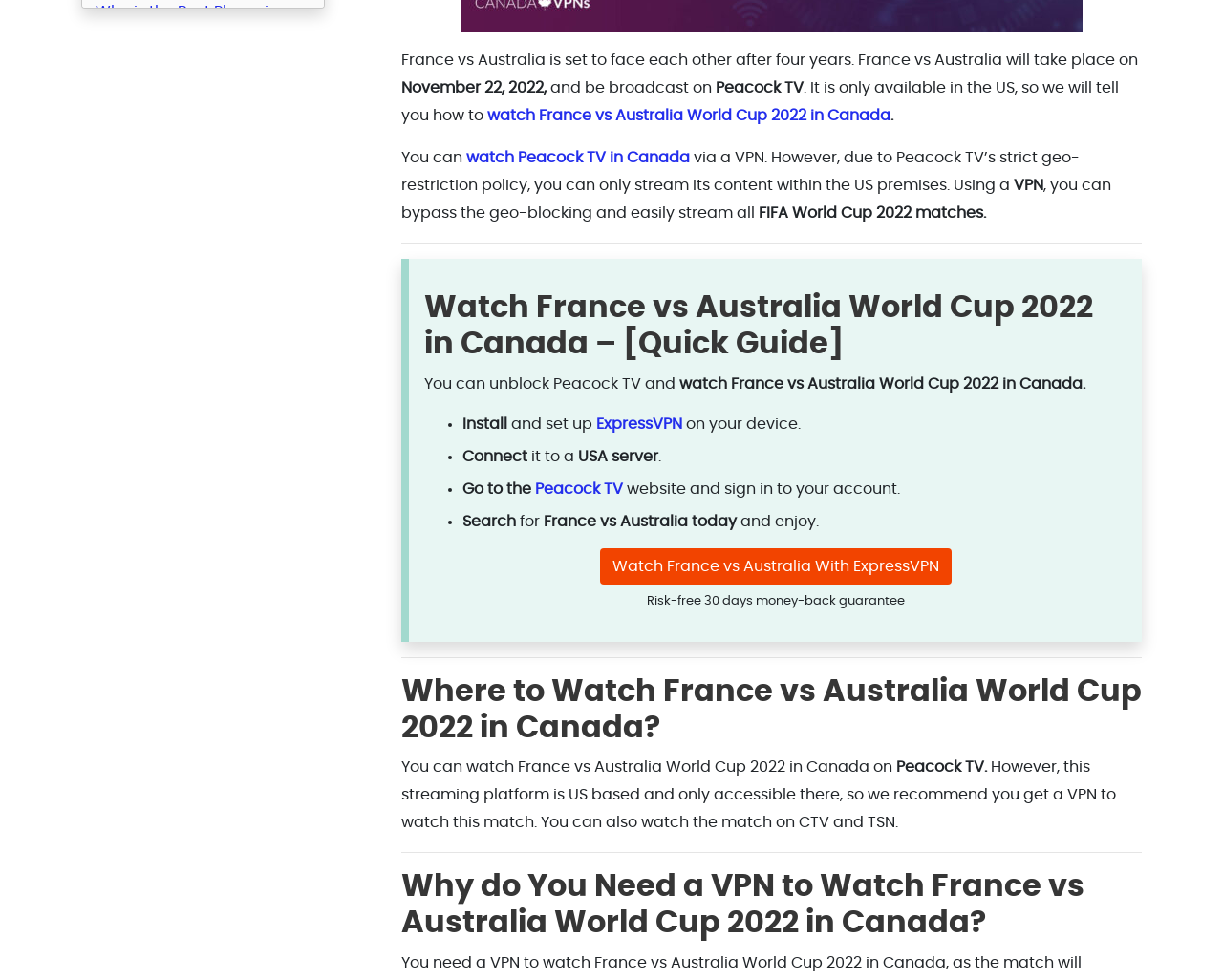Using the webpage screenshot and the element description Peacock TV, determine the bounding box coordinates. Specify the coordinates in the format (top-left x, top-left y, bottom-right x, bottom-right y) with values ranging from 0 to 1.

[0.438, 0.497, 0.509, 0.513]